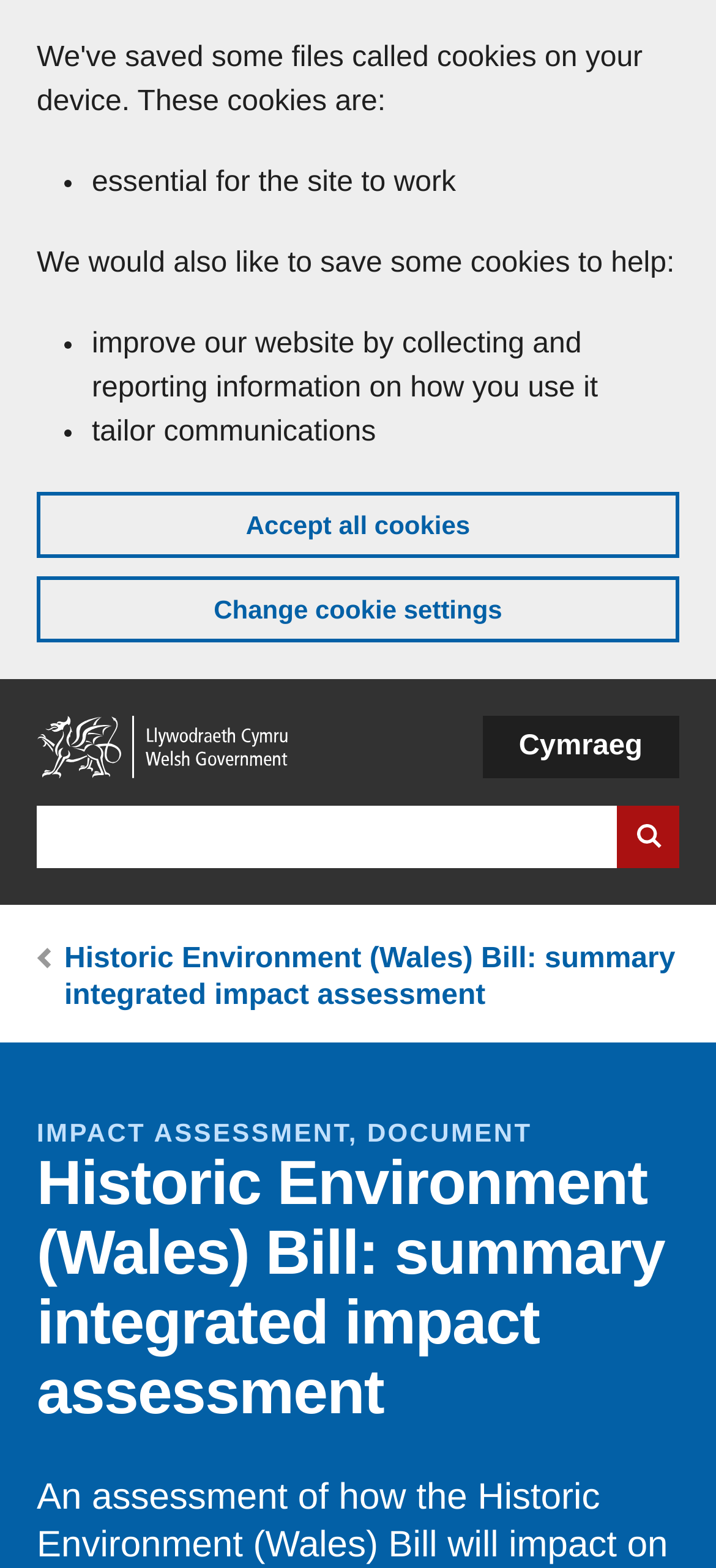Respond to the question below with a single word or phrase: What is the current webpage about?

Historic Environment (Wales) Bill